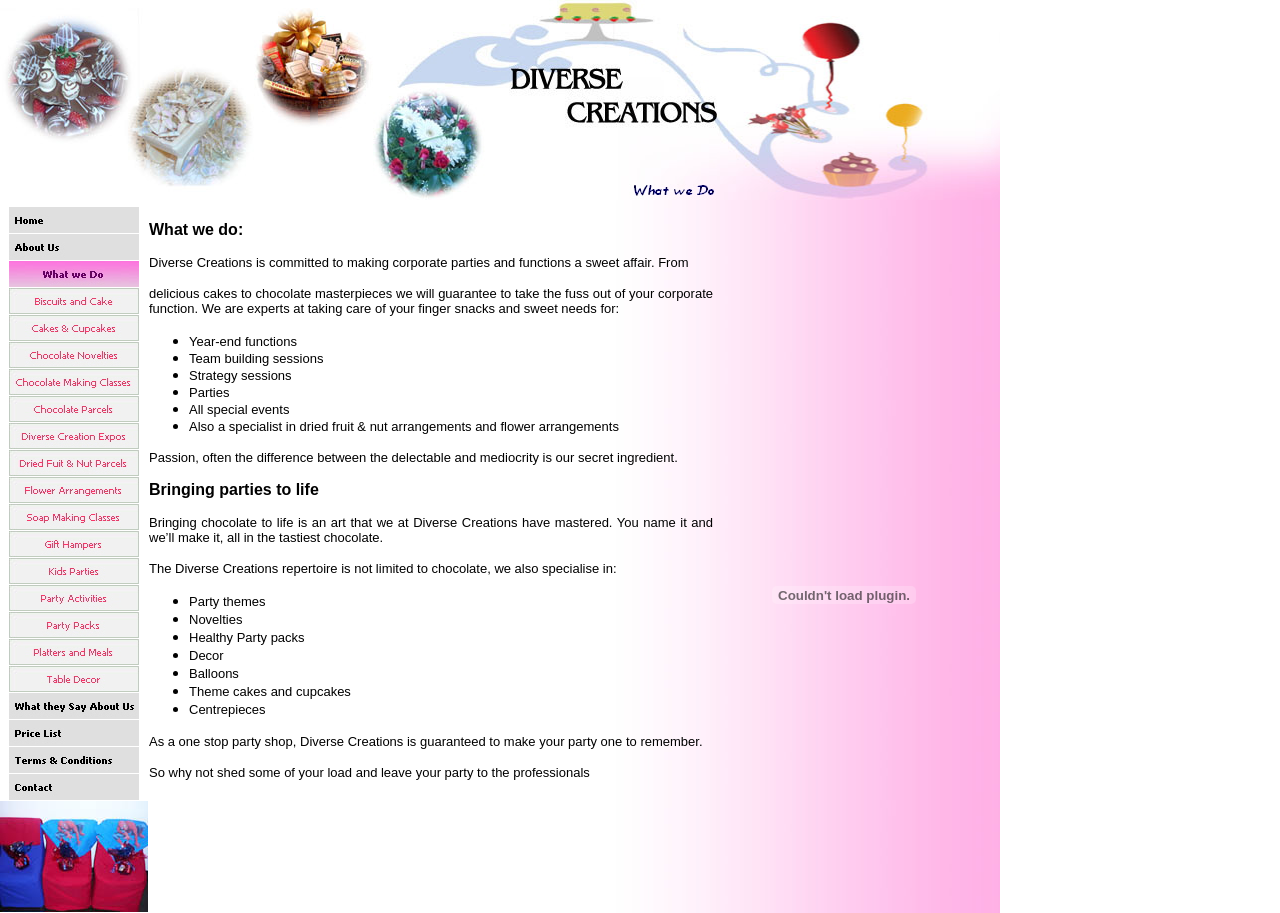Kindly determine the bounding box coordinates for the clickable area to achieve the given instruction: "View What we Do".

[0.291, 0.0, 0.562, 0.219]